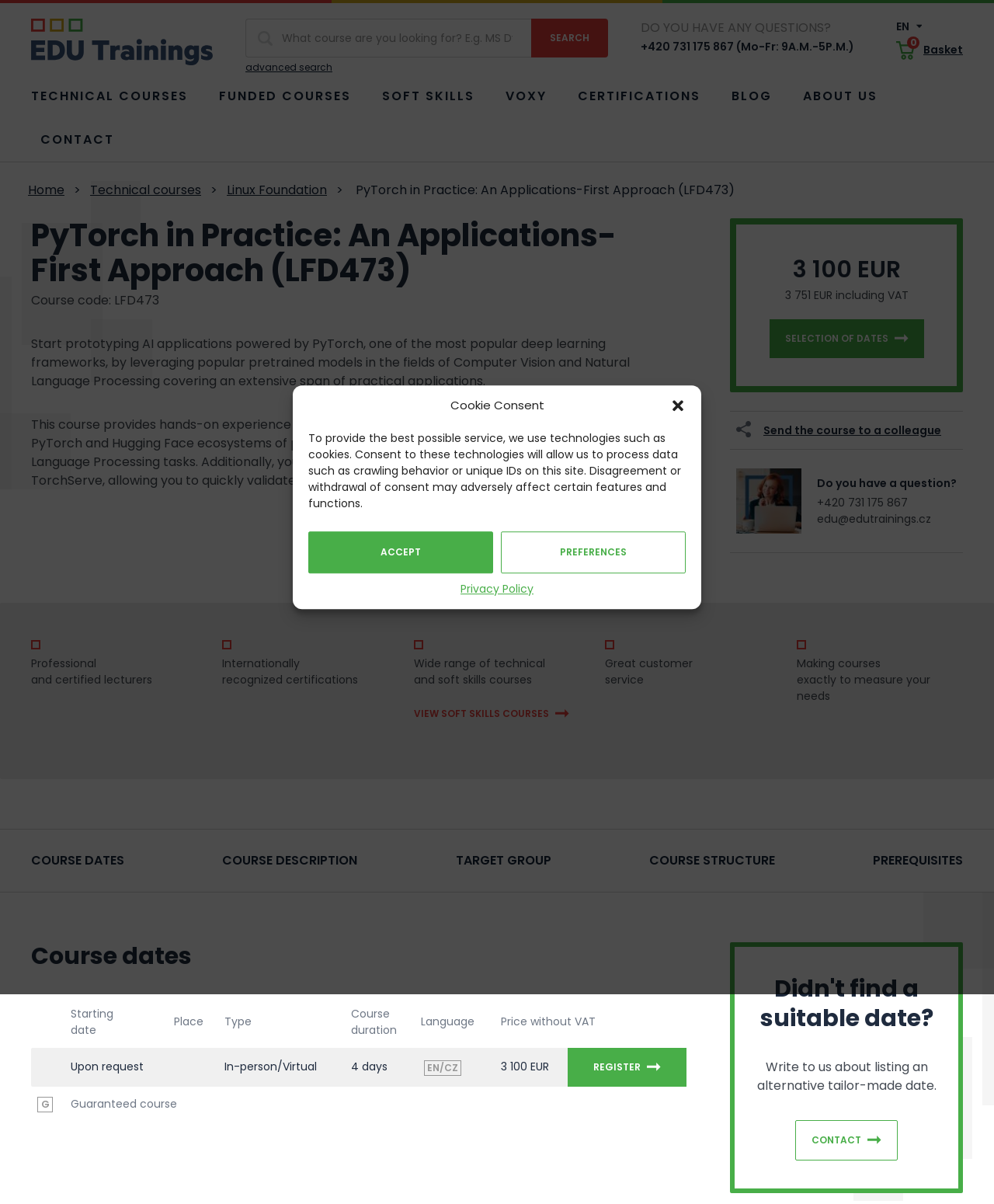What is the format of the course dates table?
Could you give a comprehensive explanation in response to this question?

The format of the course dates table can be inferred from the table structure, which consists of columns for starting date, place, type, course duration, language, and price, indicating that the table provides a summary of the course dates and details.